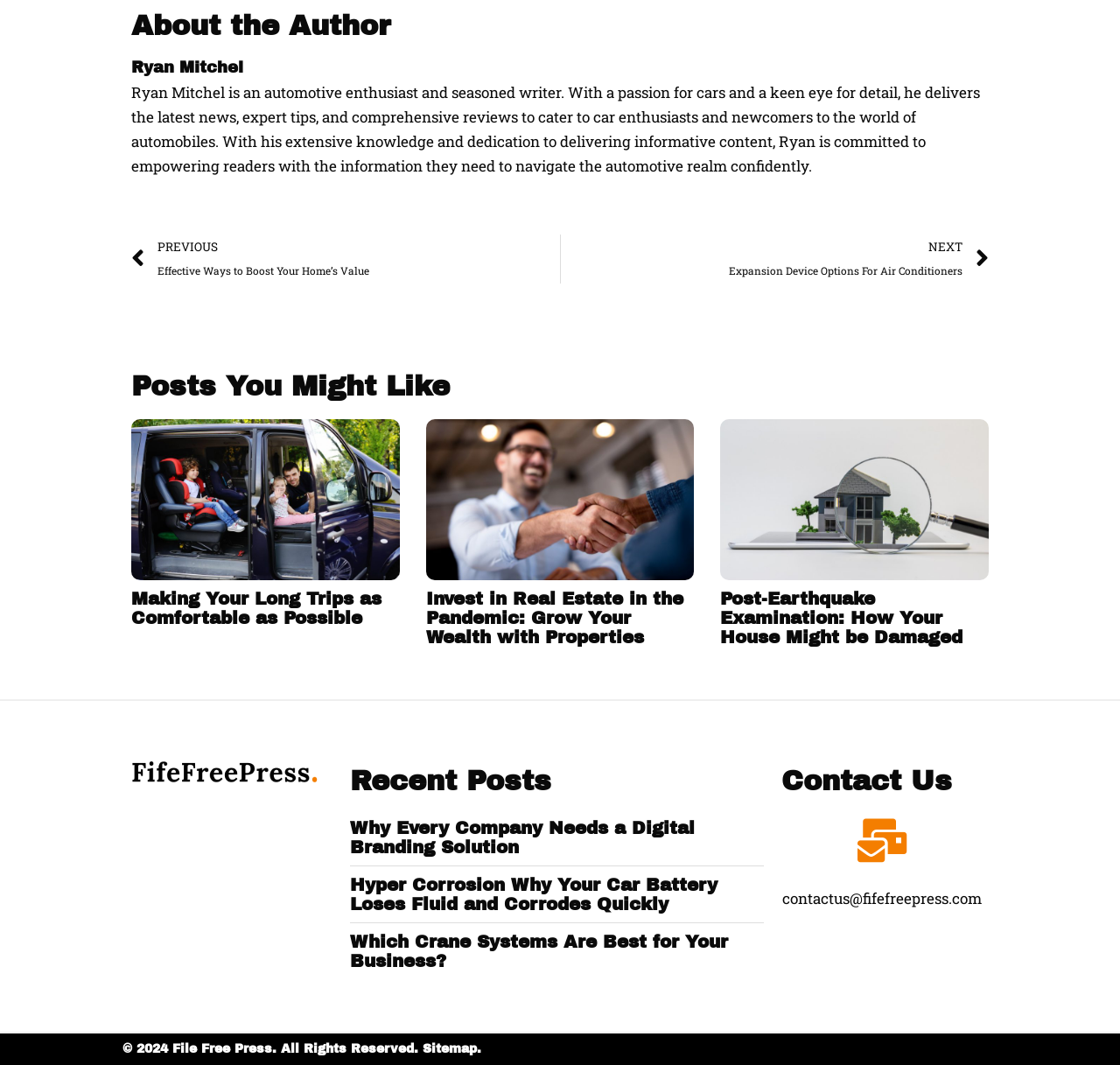What is the copyright year of the website?
Give a single word or phrase as your answer by examining the image.

2024